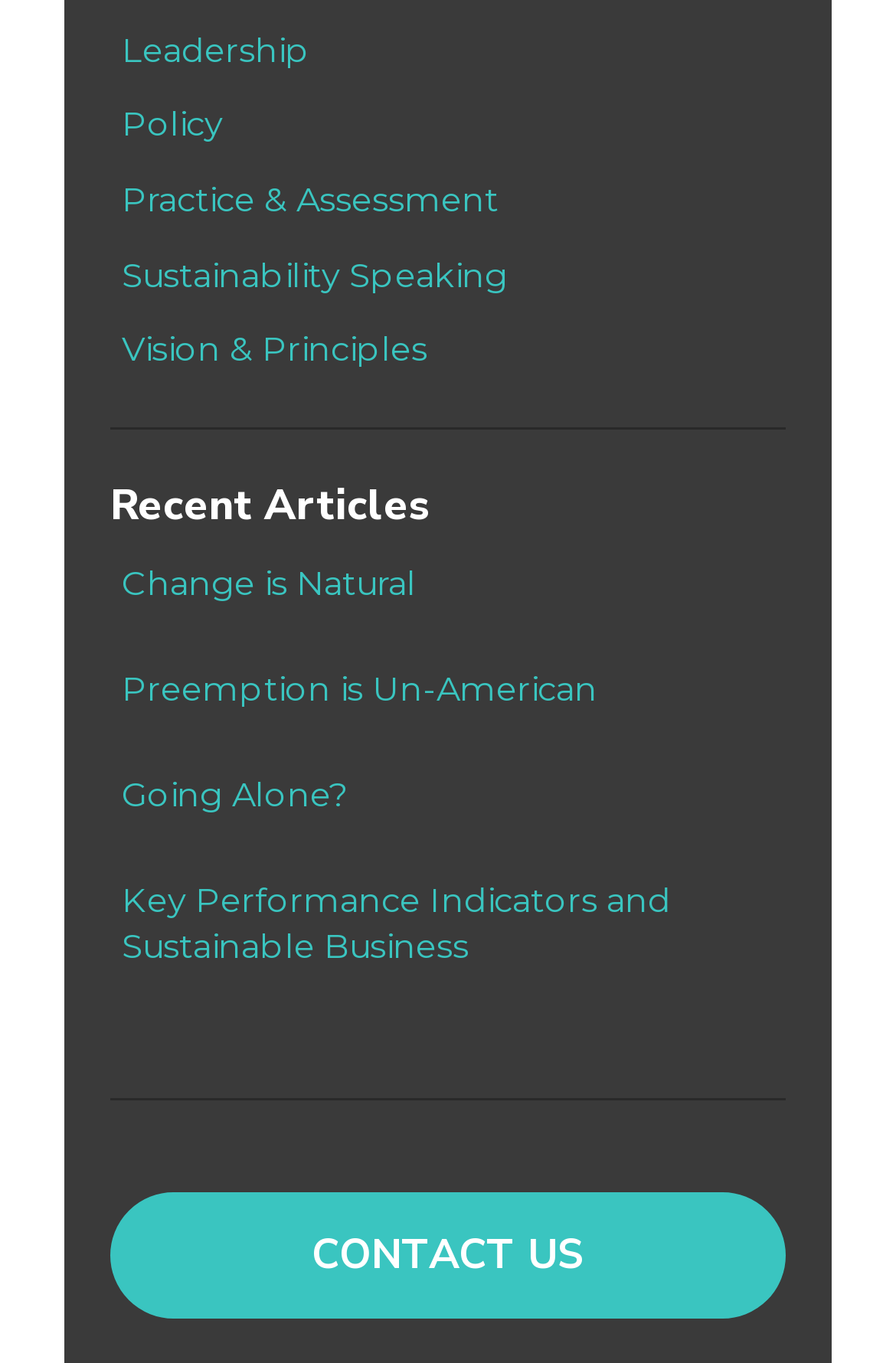Determine the bounding box coordinates of the clickable area required to perform the following instruction: "Click on Leadership". The coordinates should be represented as four float numbers between 0 and 1: [left, top, right, bottom].

[0.11, 0.015, 0.89, 0.06]